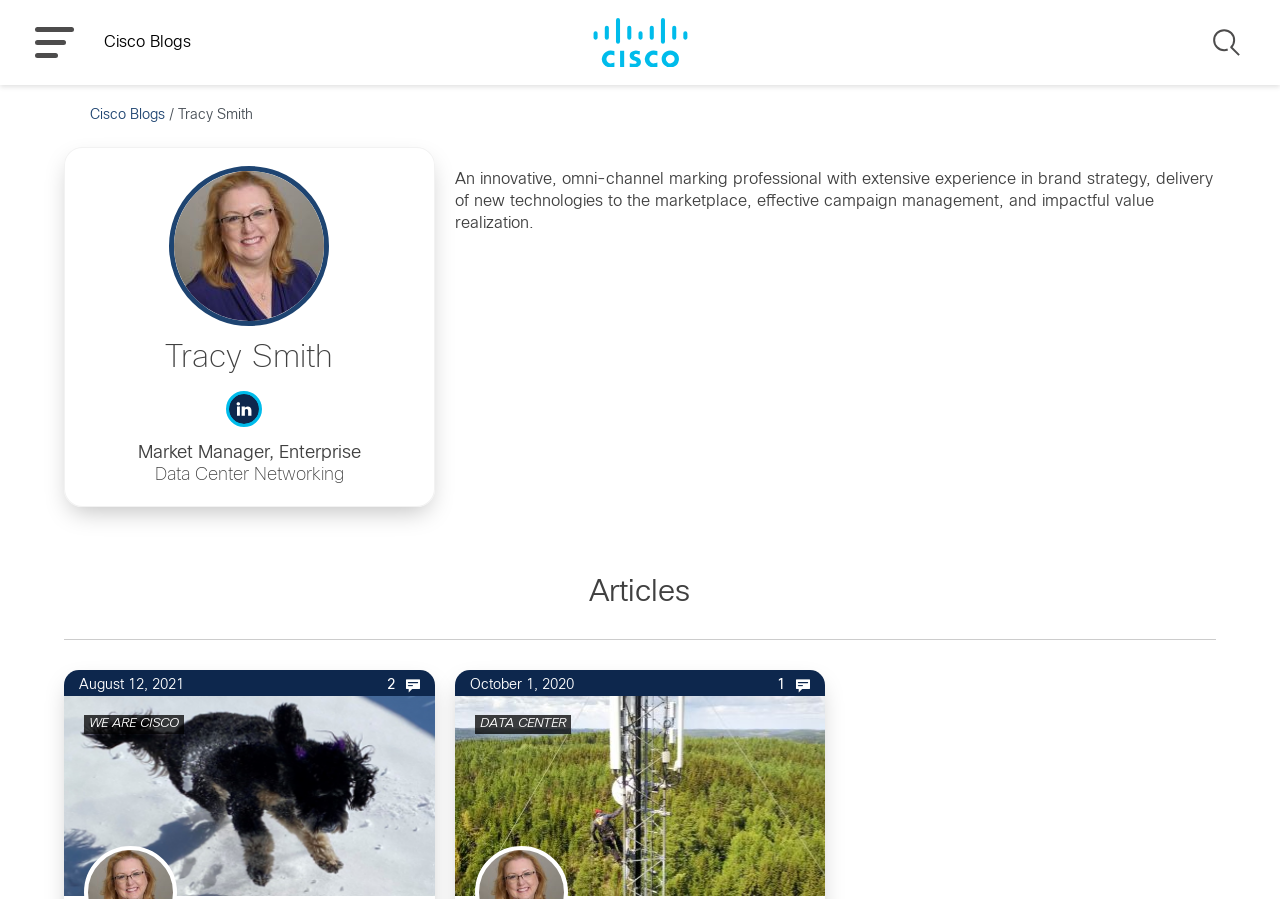What is the topic of the article dated August 12, 2021?
Please provide a single word or phrase as your answer based on the image.

Data Center Networking